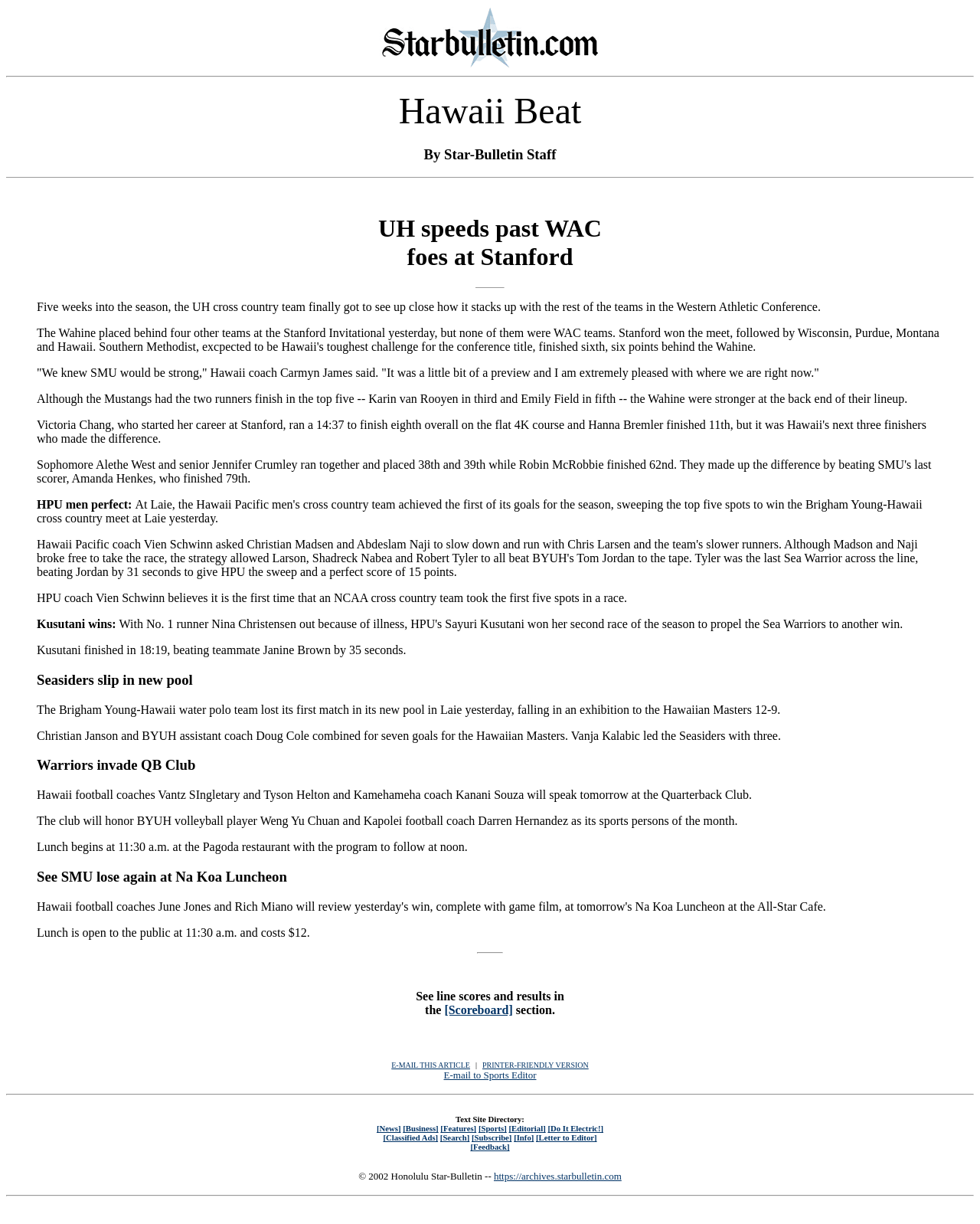Determine the main text heading of the webpage and provide its content.

UH speeds past WAC
foes at Stanford